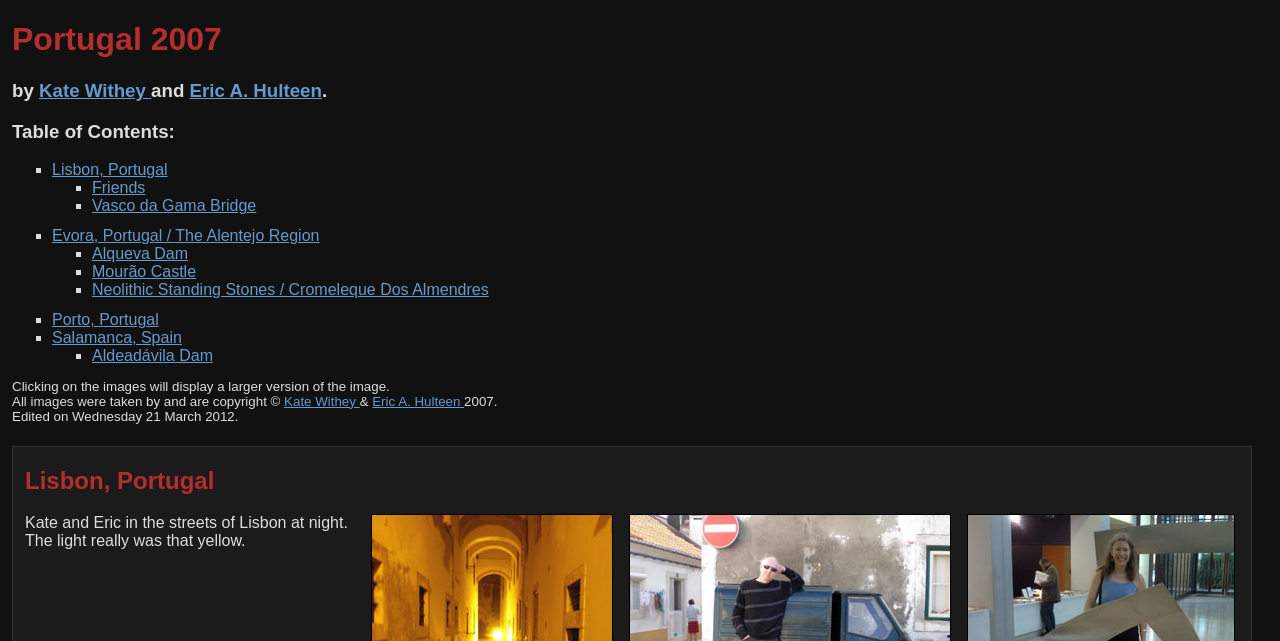Specify the bounding box coordinates of the region I need to click to perform the following instruction: "Click on the link to view Porto, Portugal". The coordinates must be four float numbers in the range of 0 to 1, i.e., [left, top, right, bottom].

[0.041, 0.486, 0.124, 0.512]